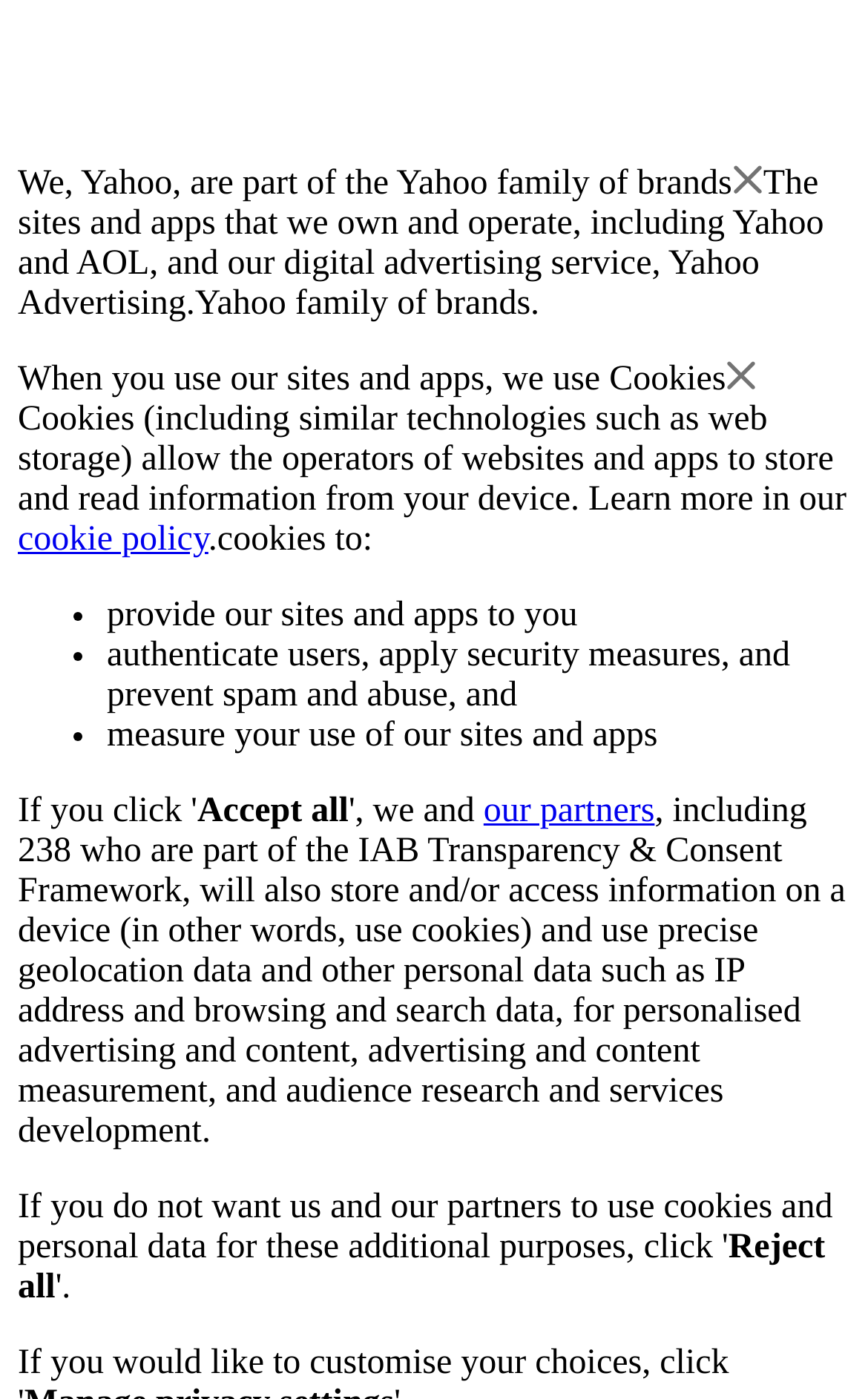What do cookies allow operators to do?
Give a single word or phrase answer based on the content of the image.

Store and read information